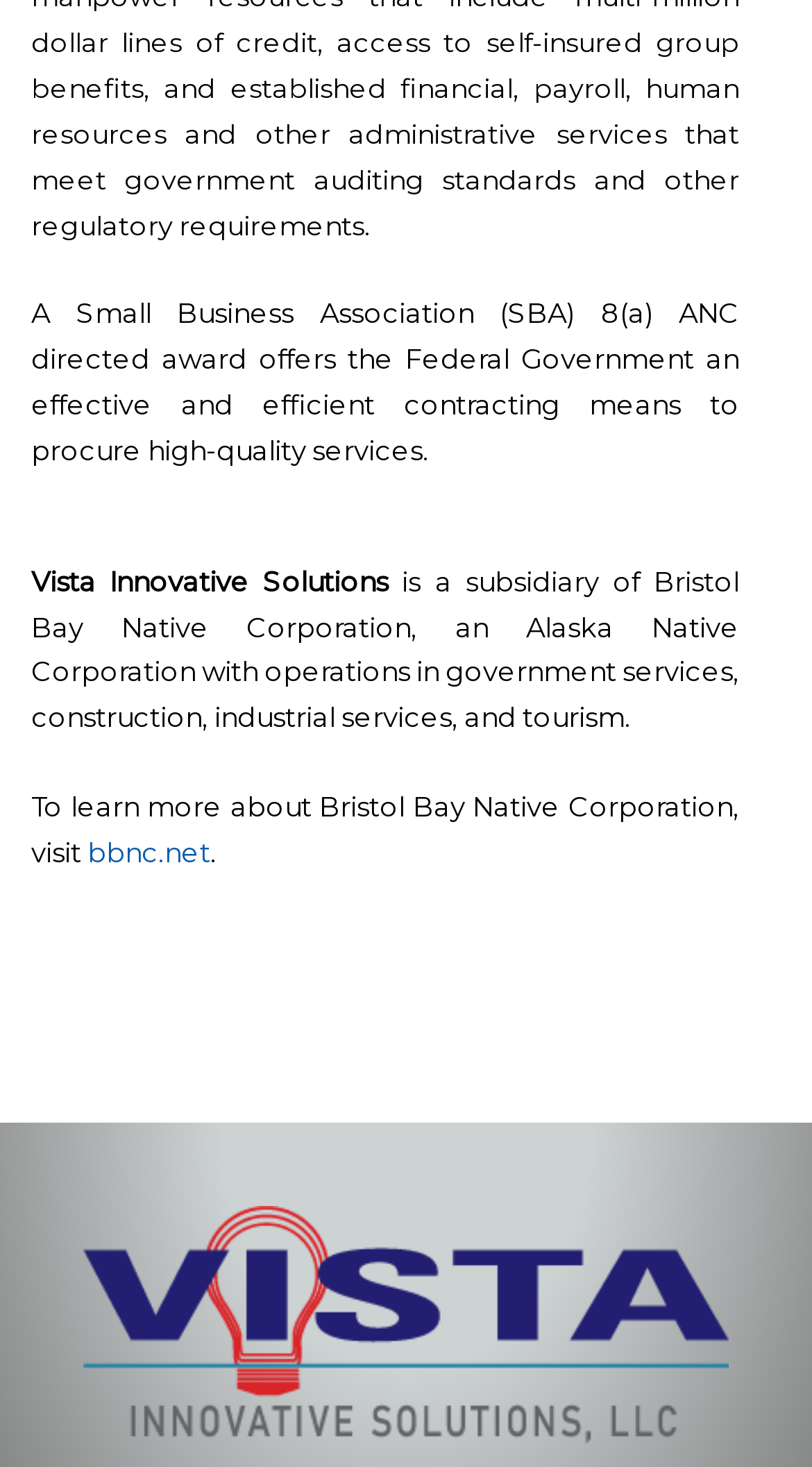Given the description of a UI element: "bbnc.net", identify the bounding box coordinates of the matching element in the webpage screenshot.

[0.108, 0.57, 0.259, 0.592]